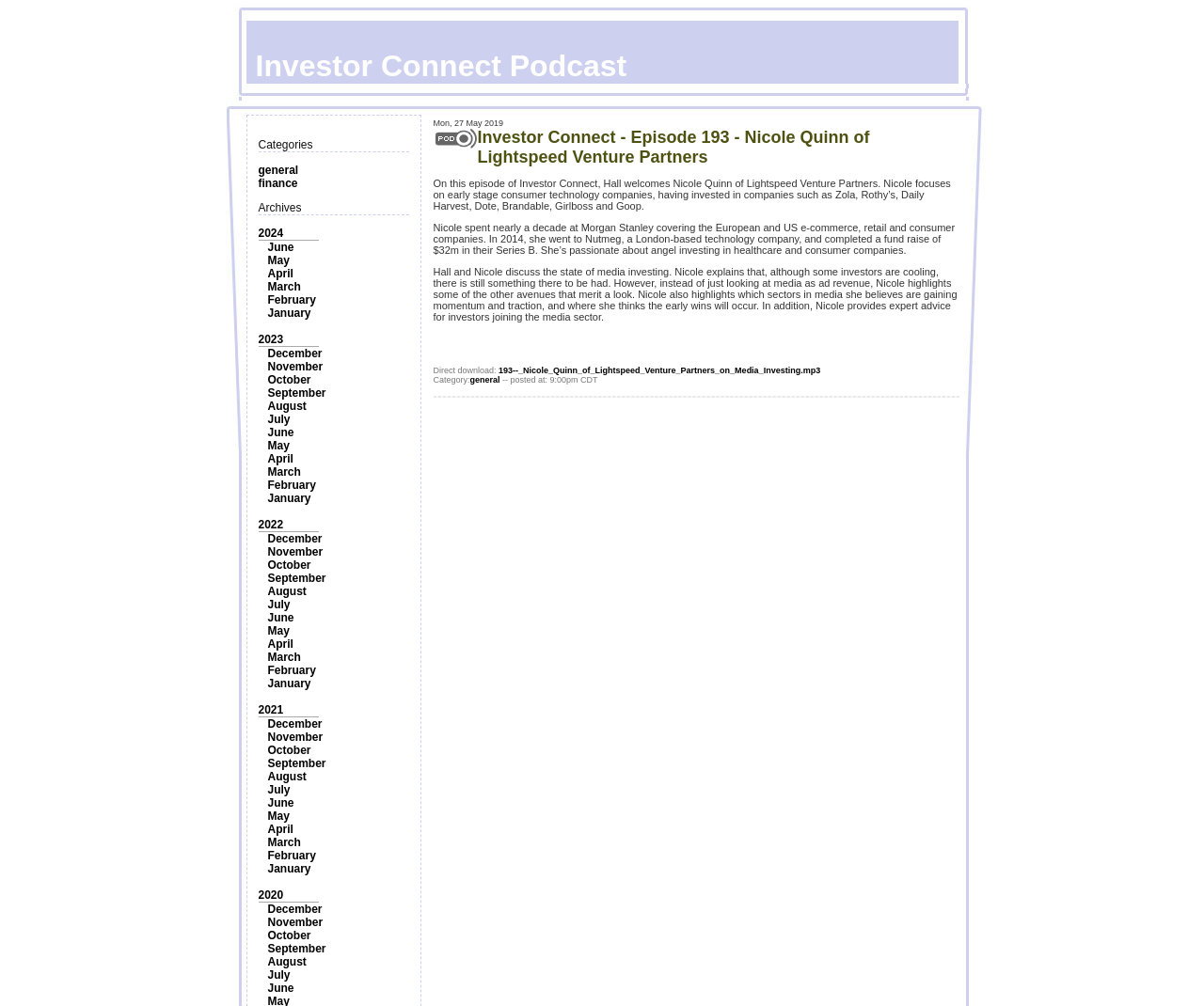Given the webpage screenshot and the description, determine the bounding box coordinates (top-left x, top-left y, bottom-right x, bottom-right y) that define the location of the UI element matching this description: December

[0.222, 0.529, 0.268, 0.542]